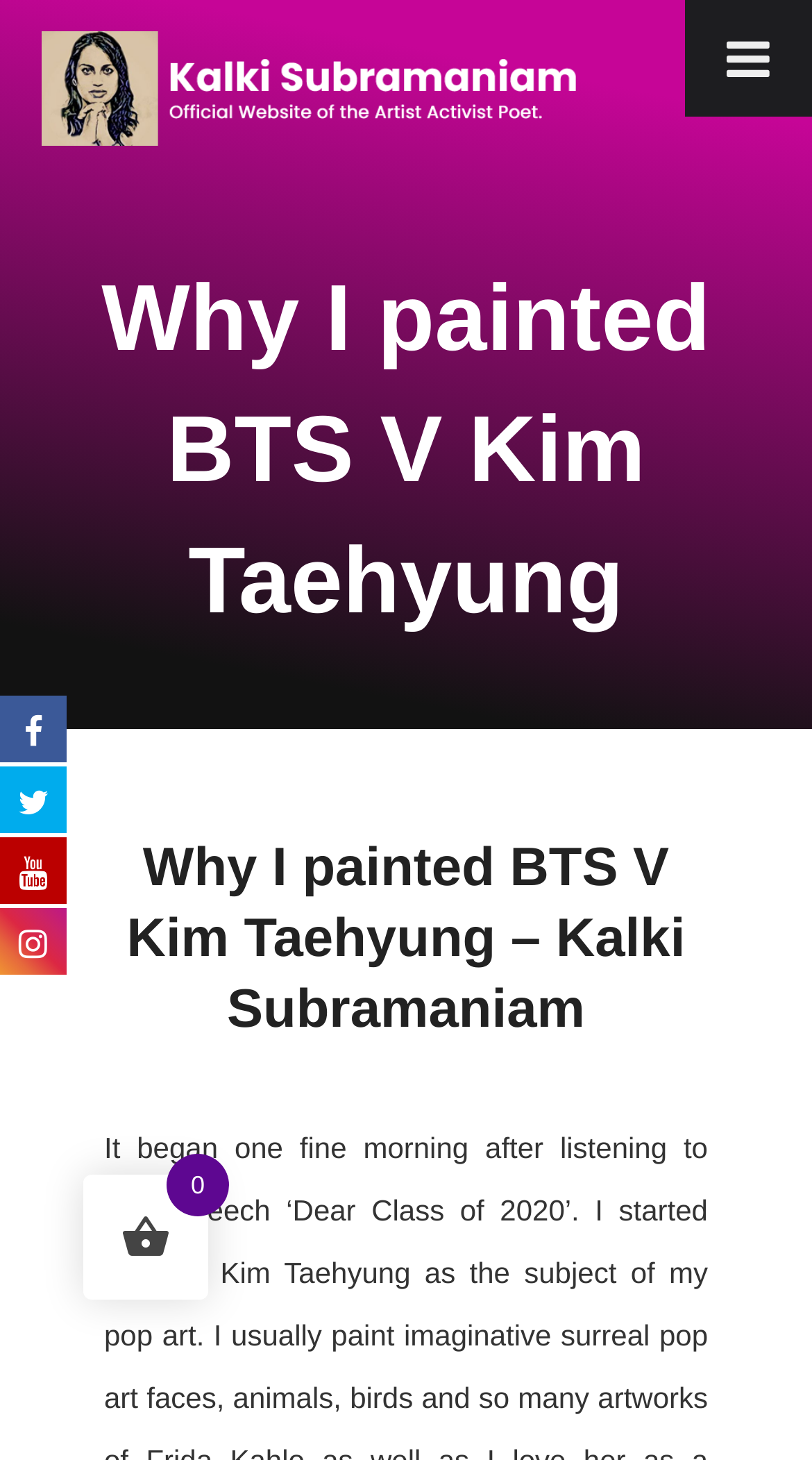Please answer the following question using a single word or phrase: 
Is there an image on the webpage?

Yes